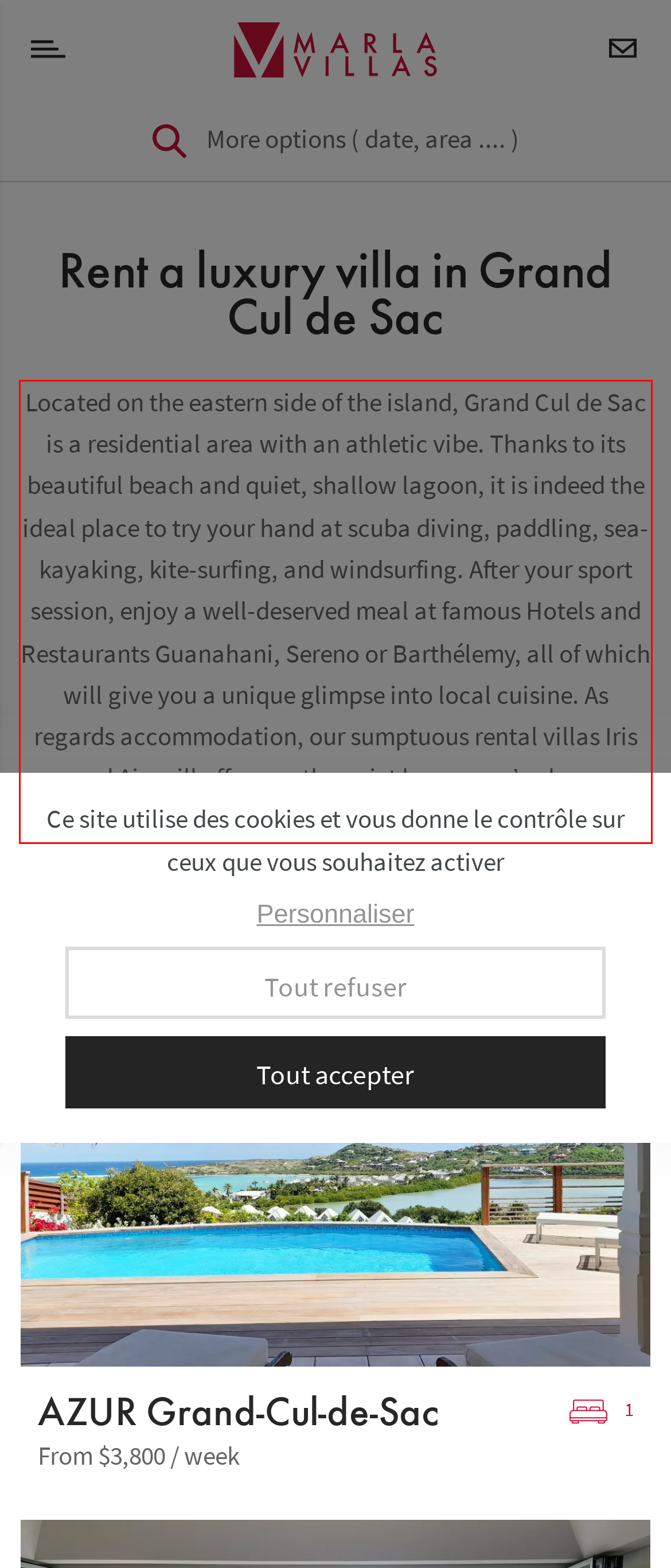Analyze the screenshot of the webpage that features a red bounding box and recognize the text content enclosed within this red bounding box.

Located on the eastern side of the island, Grand Cul de Sac is a residential area with an athletic vibe. Thanks to its beautiful beach and quiet, shallow lagoon, it is indeed the ideal place to try your hand at scuba diving, paddling, sea-kayaking, kite-surfing, and windsurfing. After your sport session, enjoy a well-deserved meal at famous Hotels and Restaurants Guanahani, Sereno or Barthélemy, all of which will give you a unique glimpse into local cuisine. As regards accommodation, our sumptuous rental villas Iris and Aja will offer you the quiet haven you’ve been dreaming of!